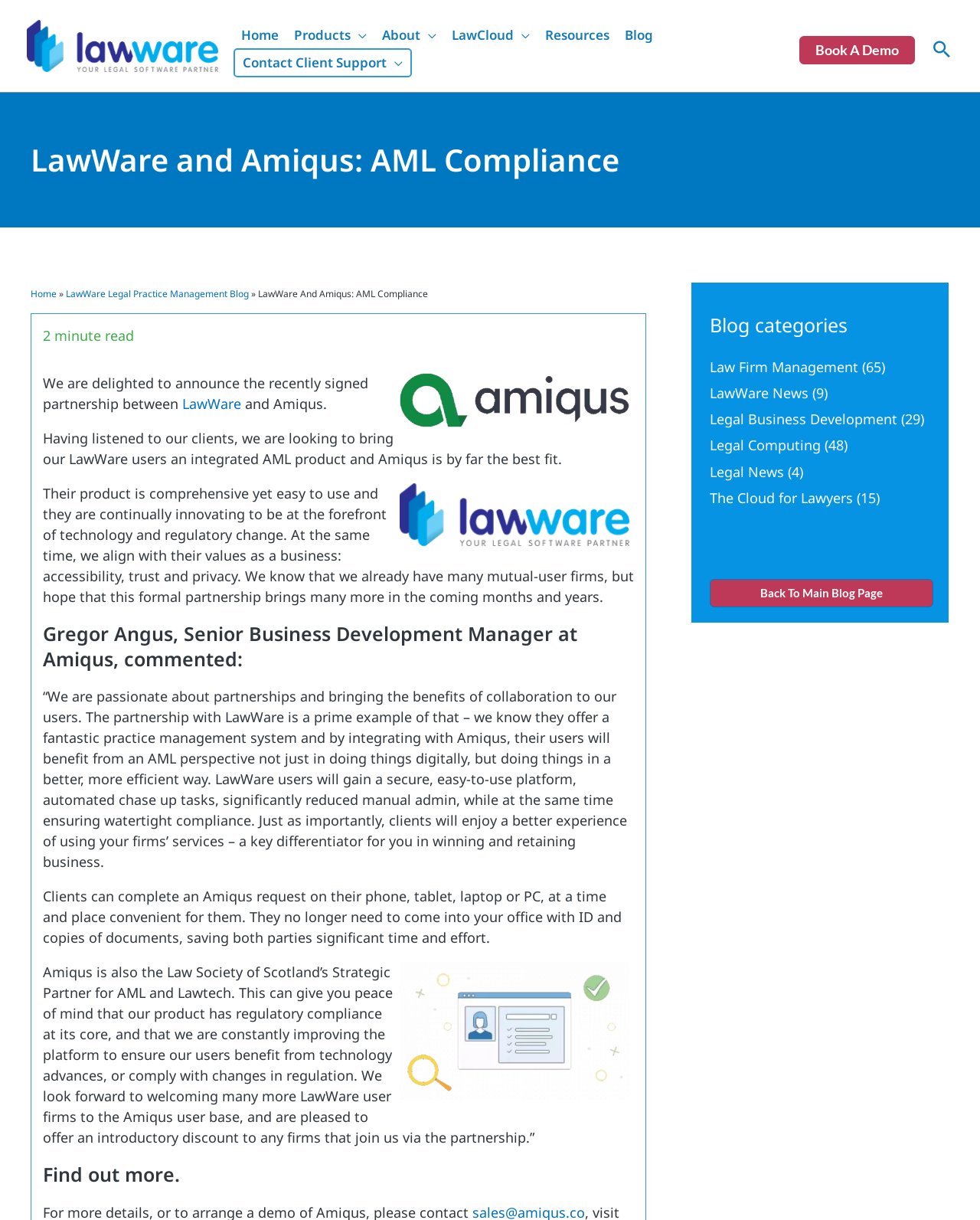What is the name of the person quoted in the article?
Ensure your answer is thorough and detailed.

I found the answer by reading the text that says 'Gregor Angus, Senior Business Development Manager at Amiqus, commented:' which indicates that Gregor Angus is the person quoted in the article.